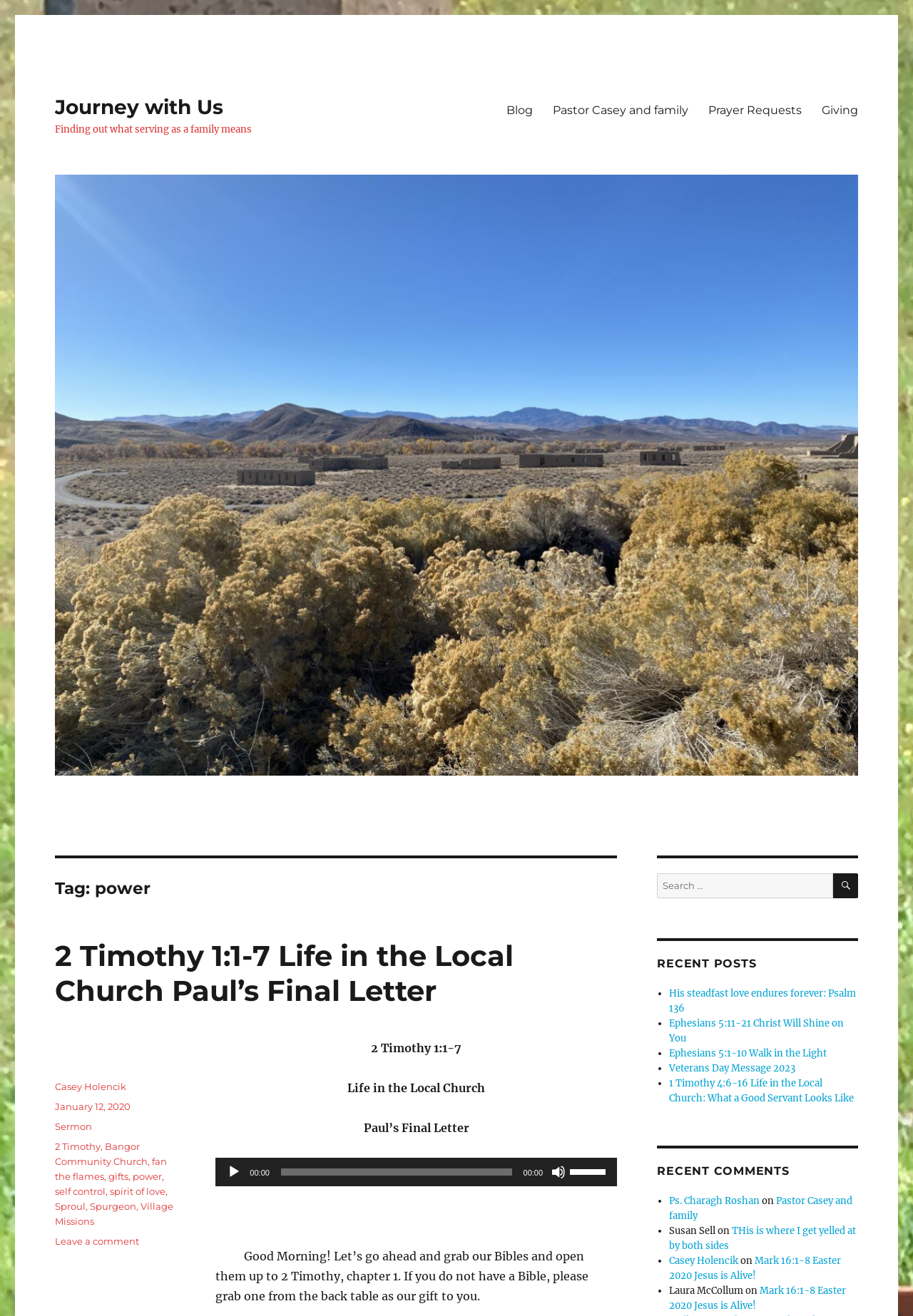Please give the bounding box coordinates of the area that should be clicked to fulfill the following instruction: "Enter your name". The coordinates should be in the format of four float numbers from 0 to 1, i.e., [left, top, right, bottom].

None